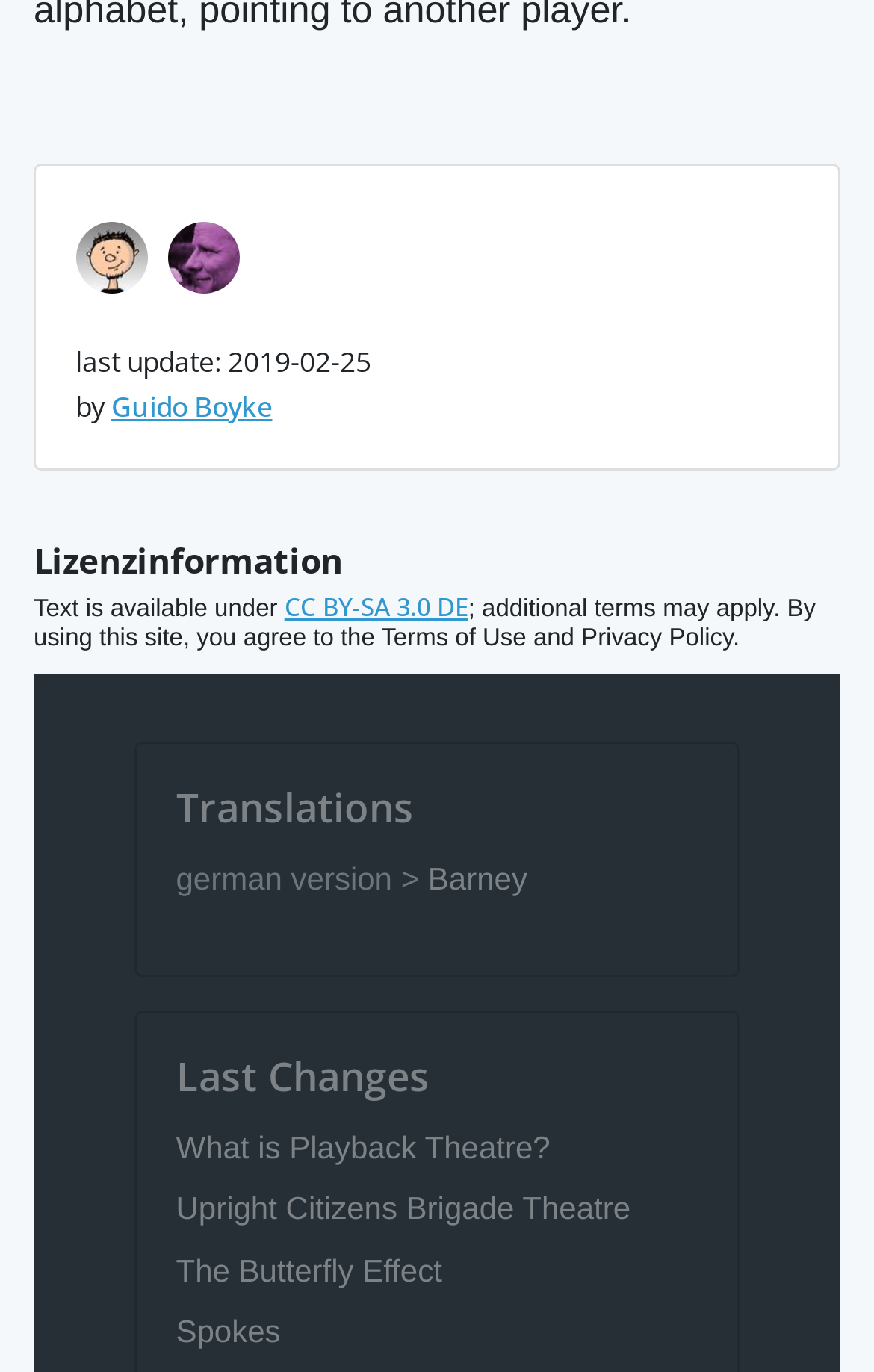Provide your answer to the question using just one word or phrase: How many links are available under 'Last Changes'?

4